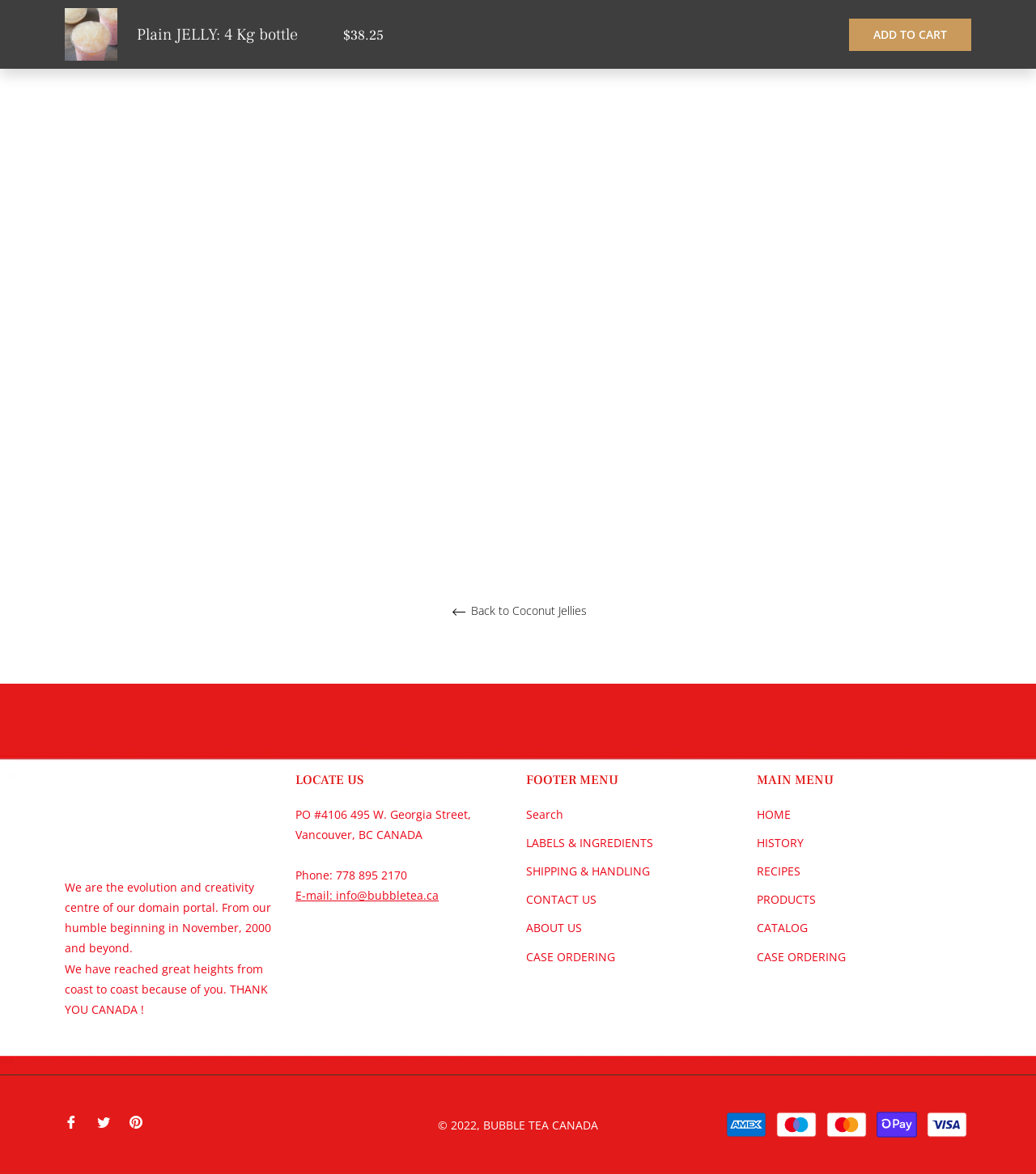Answer the question using only one word or a concise phrase: How many related products are shown?

4